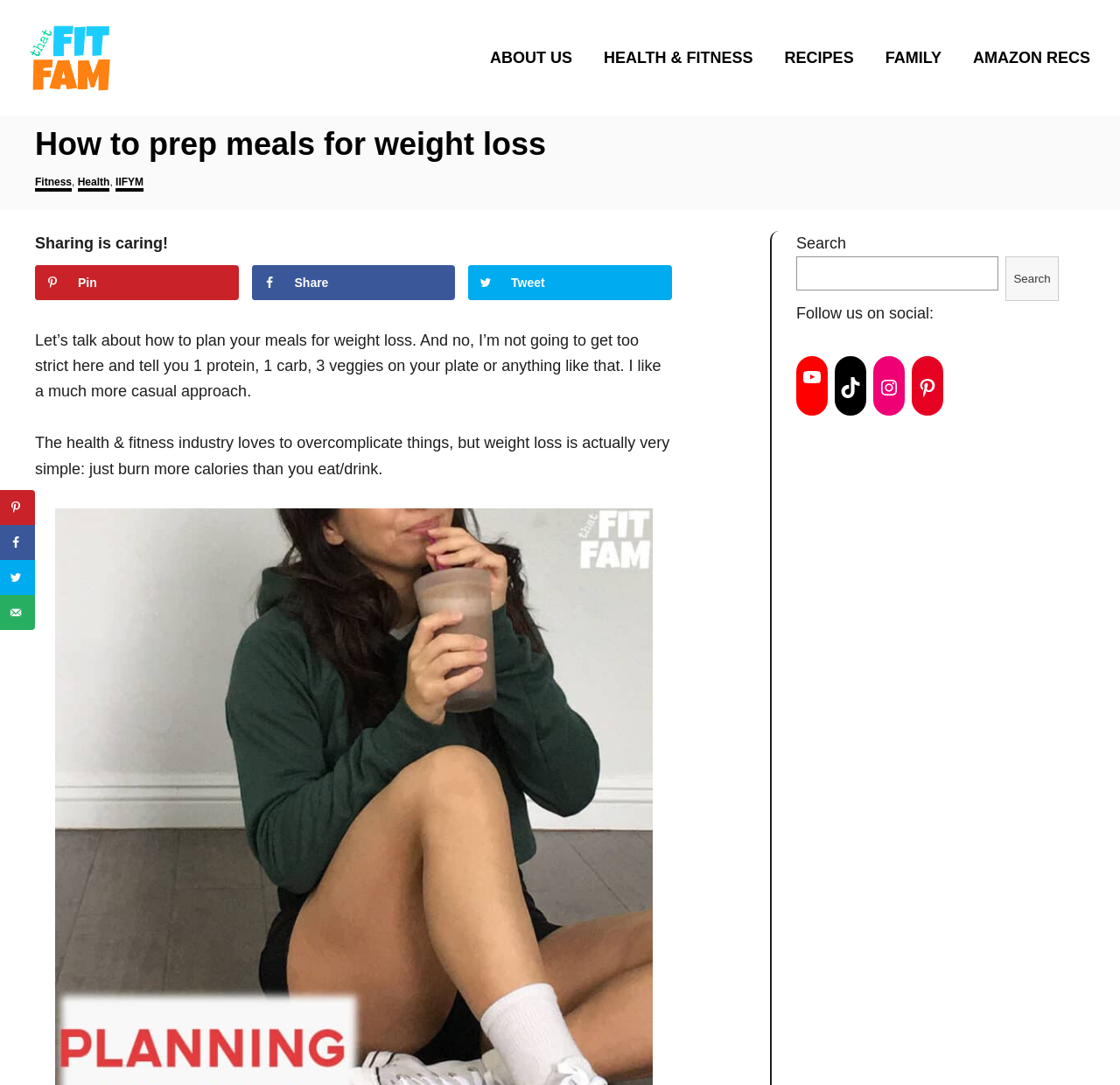Please identify and generate the text content of the webpage's main heading.

How to prep meals for weight loss